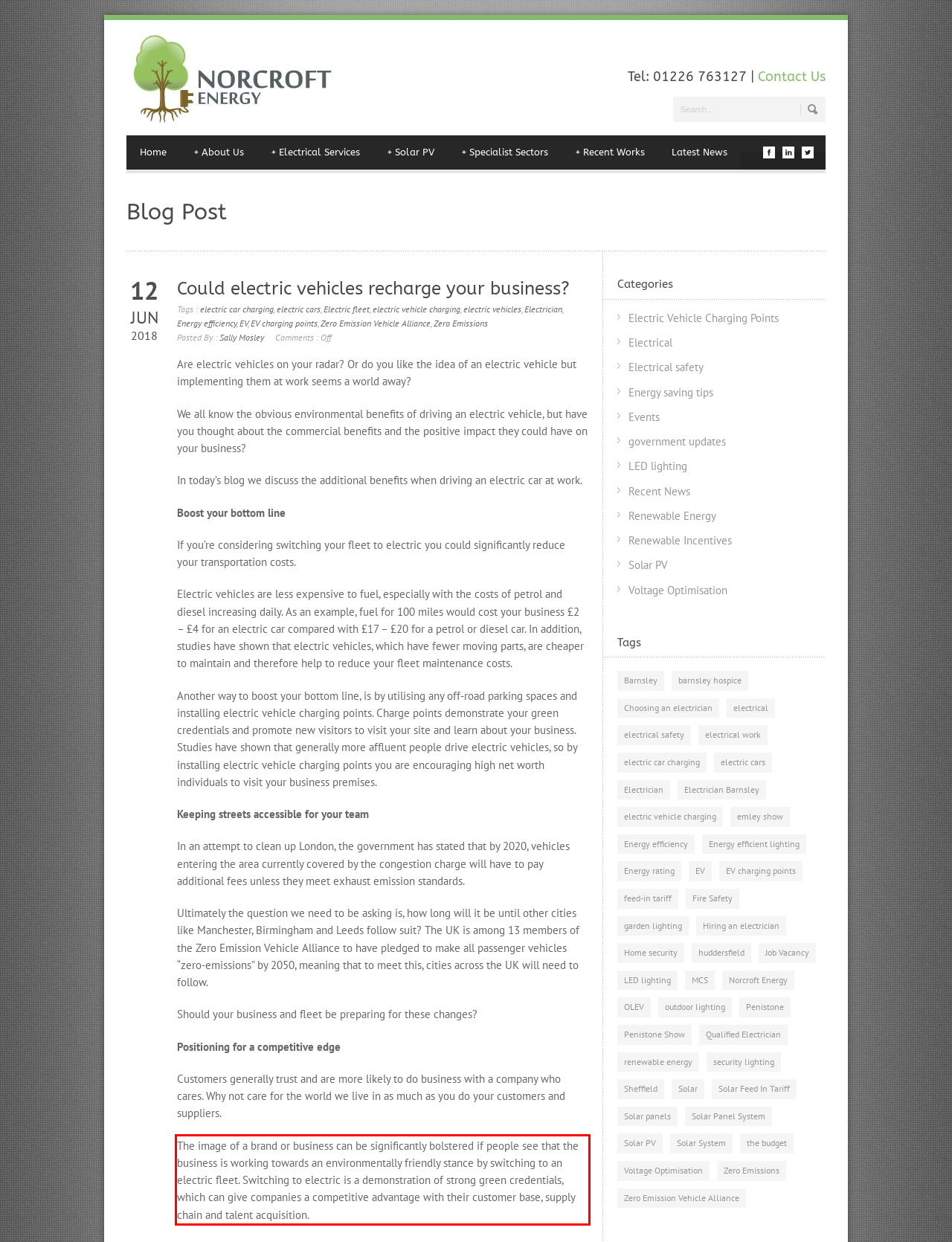From the screenshot of the webpage, locate the red bounding box and extract the text contained within that area.

The image of a brand or business can be significantly bolstered if people see that the business is working towards an environmentally friendly stance by switching to an electric fleet. Switching to electric is a demonstration of strong green credentials, which can give companies a competitive advantage with their customer base, supply chain and talent acquisition.